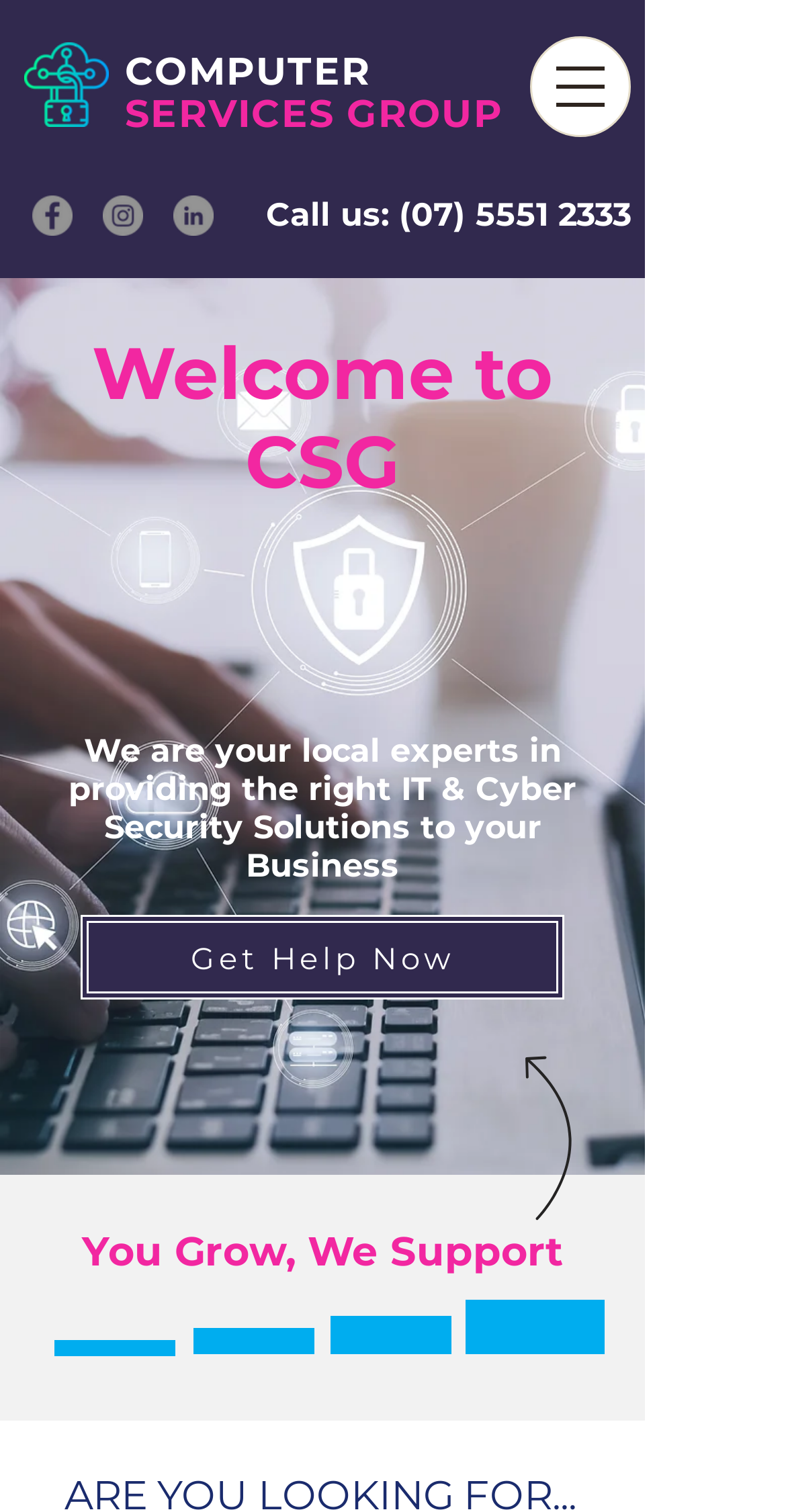Using the details from the image, please elaborate on the following question: What is the main service provided?

The main service provided is obtained from the static text element 'We are your local experts in providing the right IT & Cyber Security Solutions to your Business' which is a brief description of the company's services.